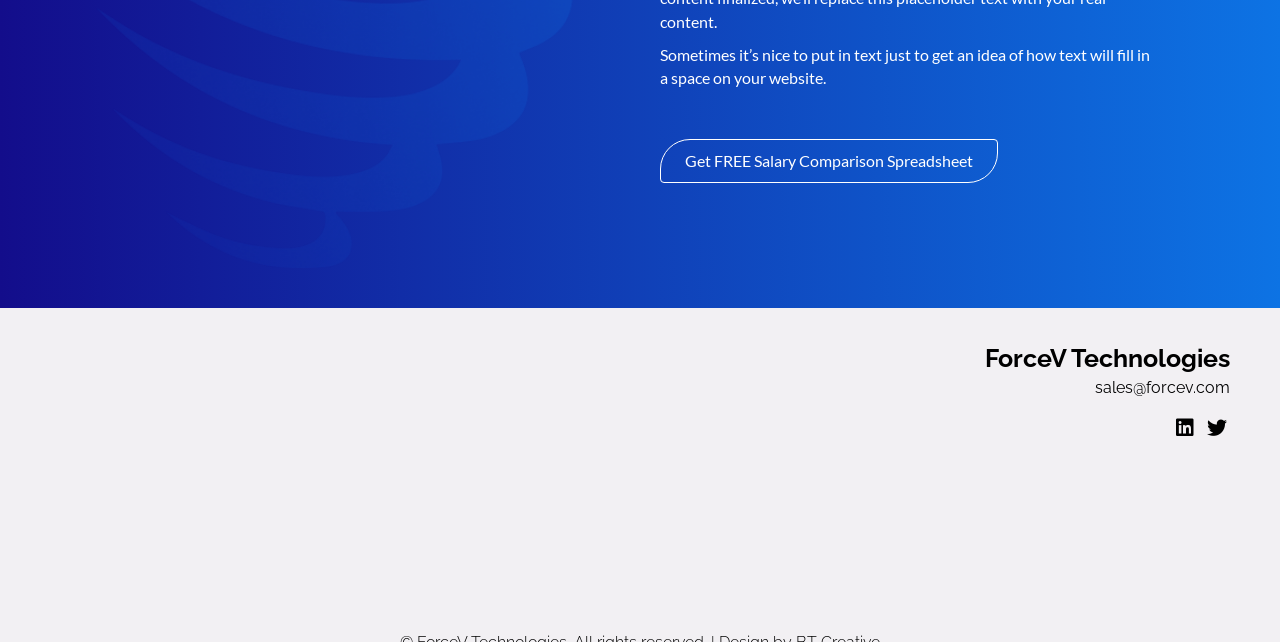Bounding box coordinates should be in the format (top-left x, top-left y, bottom-right x, bottom-right y) and all values should be floating point numbers between 0 and 1. Determine the bounding box coordinate for the UI element described as: sales@forcev.com

[0.855, 0.589, 0.961, 0.618]